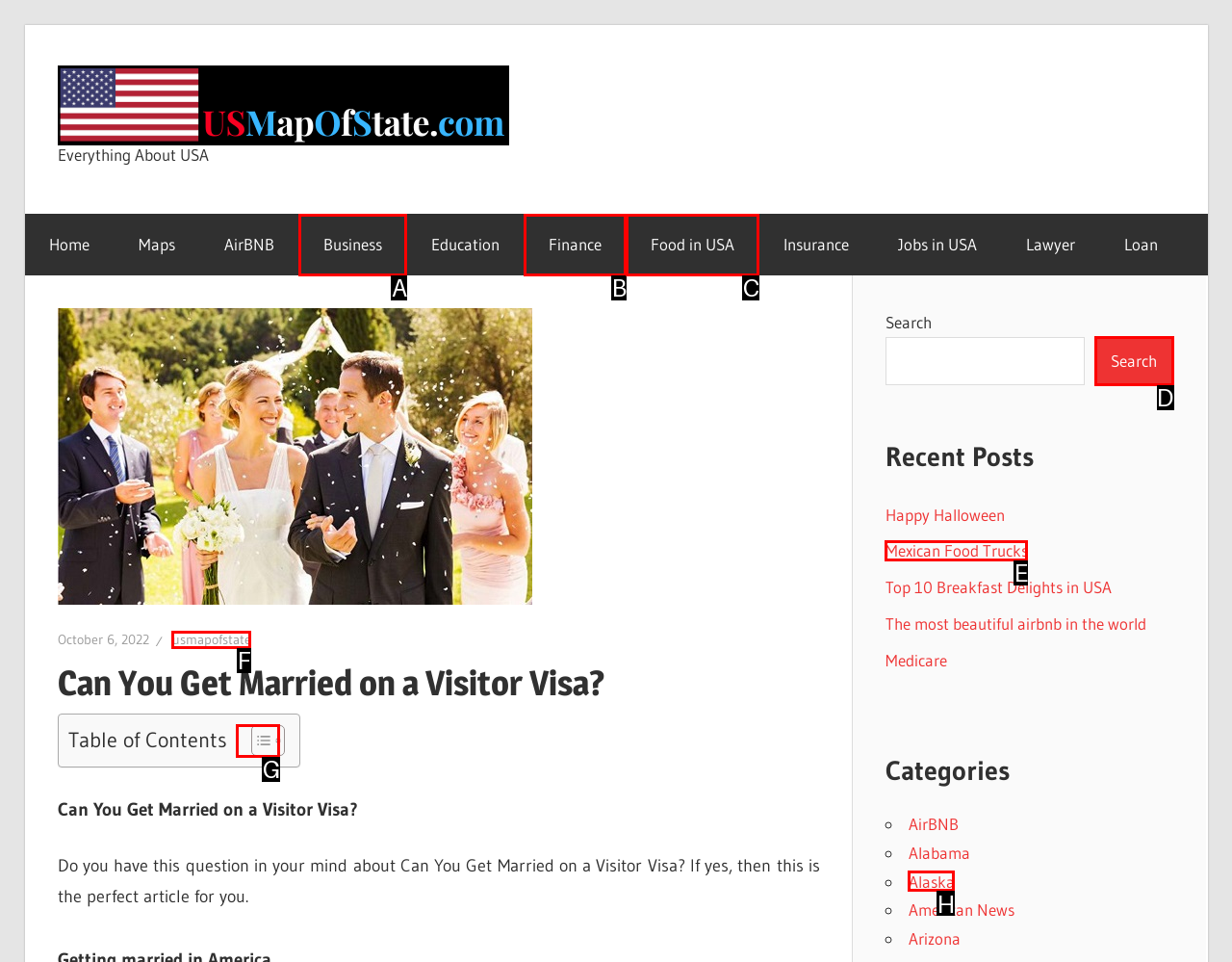Which HTML element should be clicked to complete the following task: Toggle the table of contents?
Answer with the letter corresponding to the correct choice.

G